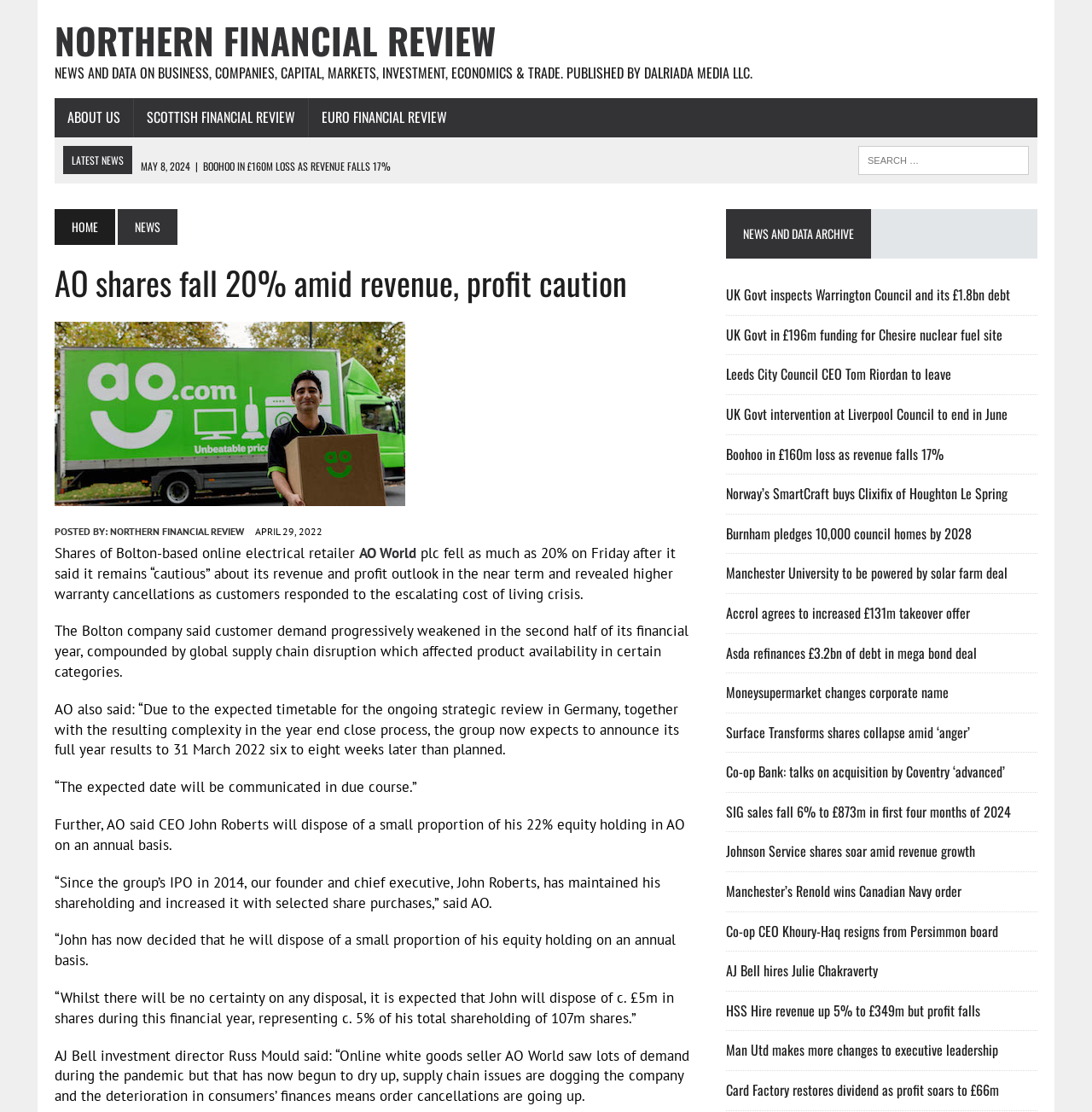How much did AO shares fall?
Using the details shown in the screenshot, provide a comprehensive answer to the question.

I found the answer by looking at the main content of the webpage, where it says 'AO shares fall 20% amid revenue, profit caution' in a heading element.